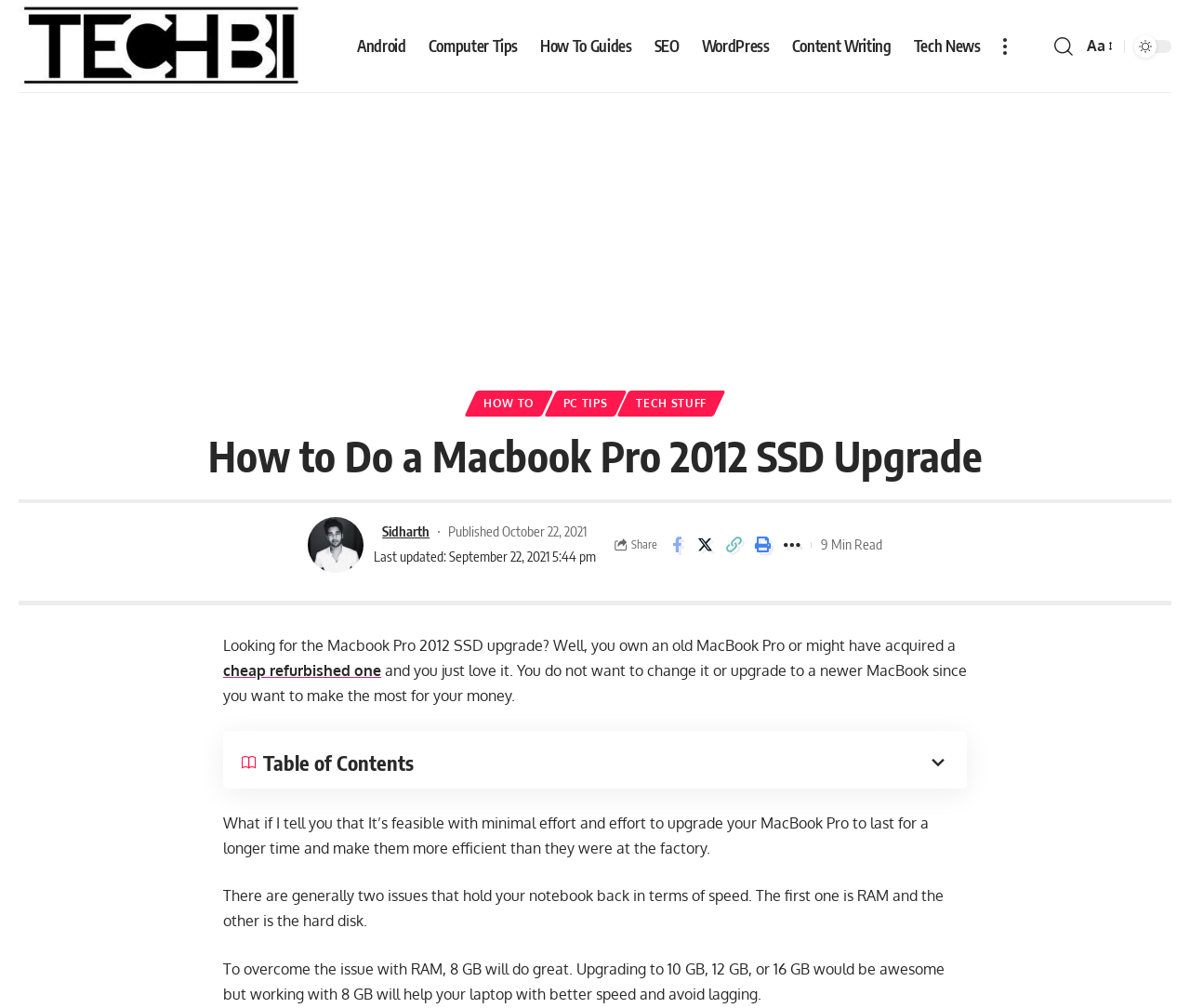Provide a one-word or brief phrase answer to the question:
What is the minimum RAM required for better speed?

8 GB